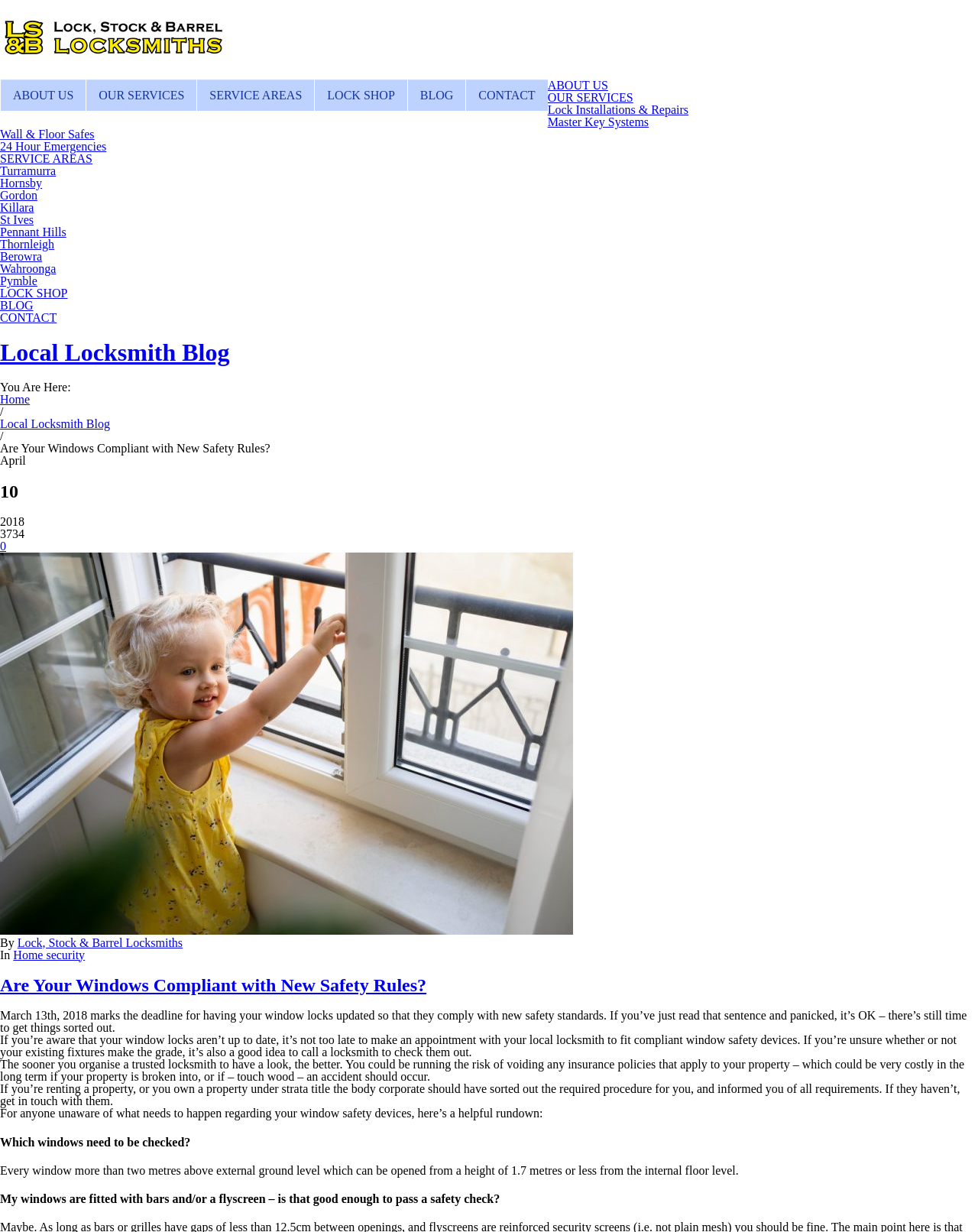Determine the bounding box coordinates of the UI element that matches the following description: "24 Hour Emergencies". The coordinates should be four float numbers between 0 and 1 in the format [left, top, right, bottom].

[0.0, 0.113, 0.109, 0.124]